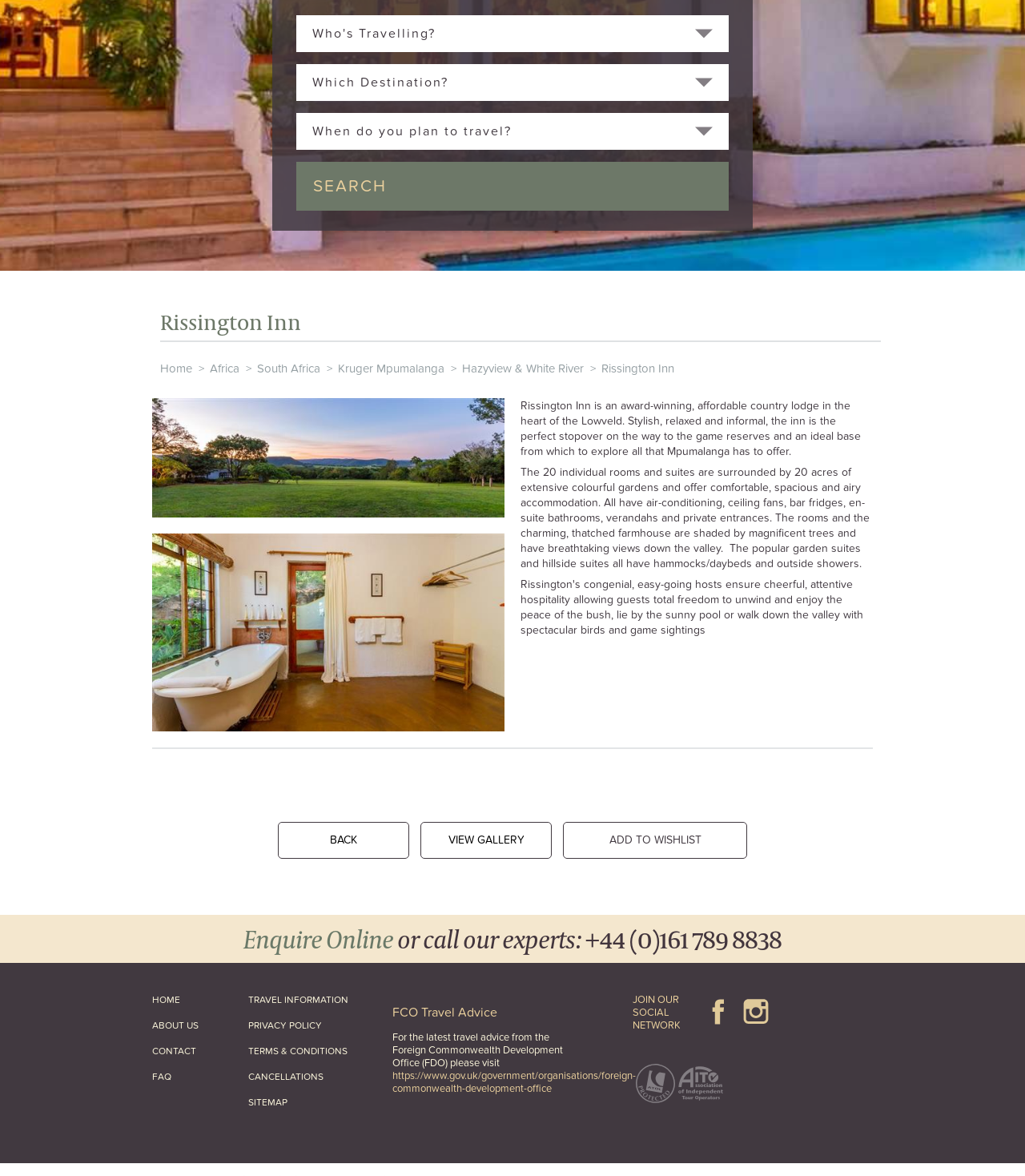Extract the bounding box coordinates for the described element: "BACK". The coordinates should be represented as four float numbers between 0 and 1: [left, top, right, bottom].

[0.271, 0.683, 0.399, 0.714]